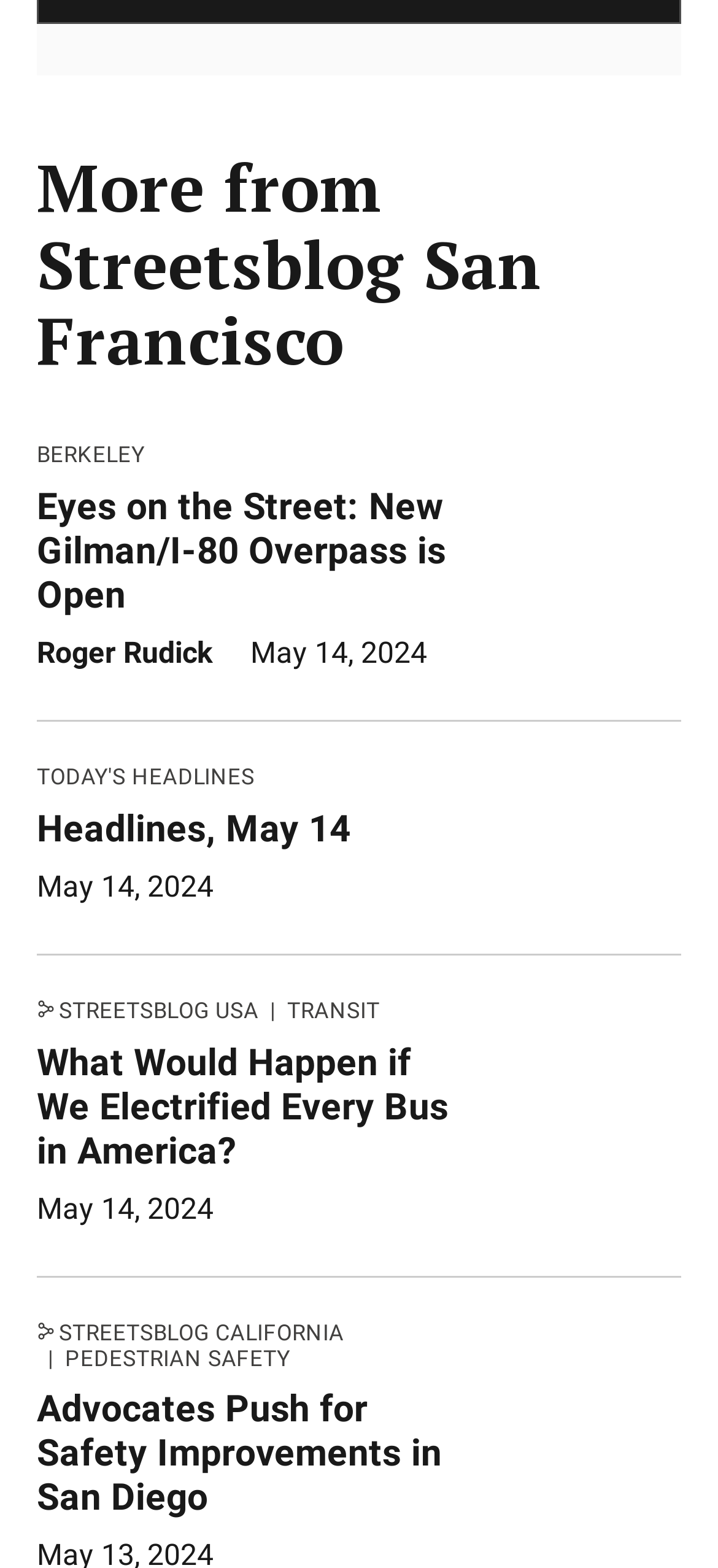Can you specify the bounding box coordinates for the region that should be clicked to fulfill this instruction: "Explore the 'What Would Happen if We Electrified Every Bus in America?' article".

[0.051, 0.663, 0.638, 0.757]